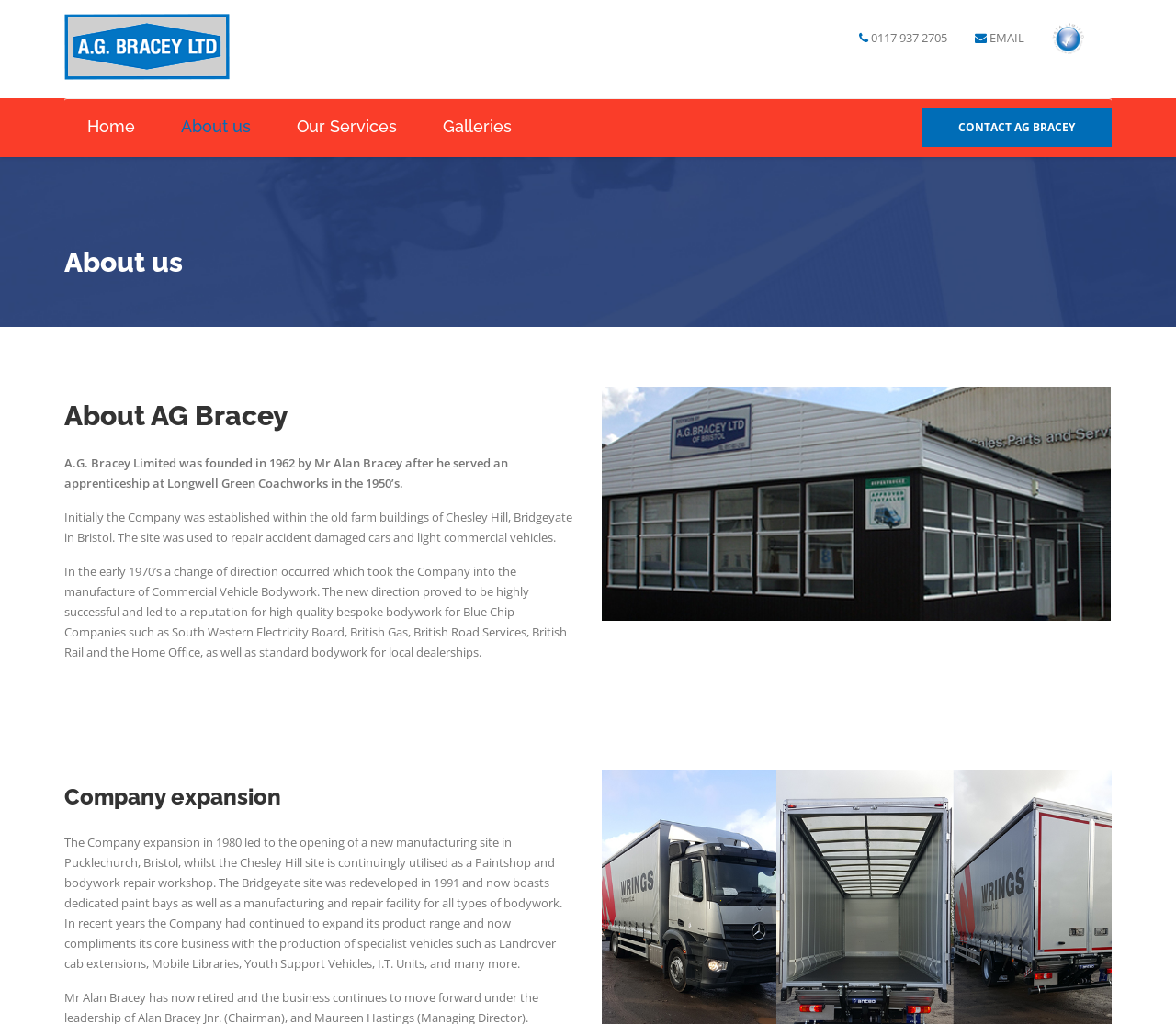Where was the company initially established?
Give a one-word or short phrase answer based on the image.

Chesley Hill, Bridgeyate in Bristol